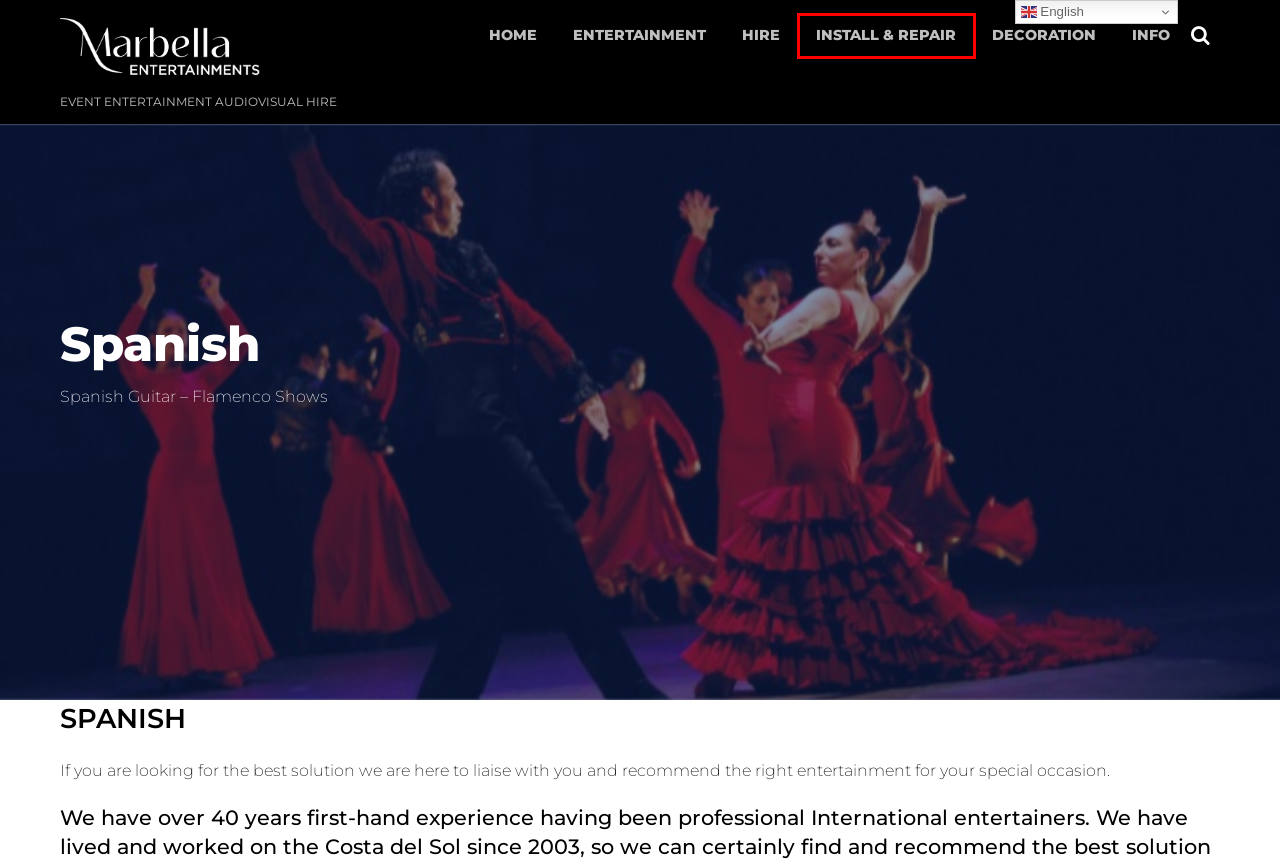You are given a screenshot of a webpage with a red rectangle bounding box around an element. Choose the best webpage description that matches the page after clicking the element in the bounding box. Here are the candidates:
A. Venenciador - Sherry Service - Marbella Entertainments
B. Event Decoration - Marbella Entertainments
C. Matt McGurk - Marbella Entertainments
D. Info - Marbella Entertainments
E. Professional Event supplies, Event entertainment audiovisual hire
F. Entertainment - Marbella Entertainments
G. Install & Repair - Marbella Entertainments
H. Natalia Harpist

G